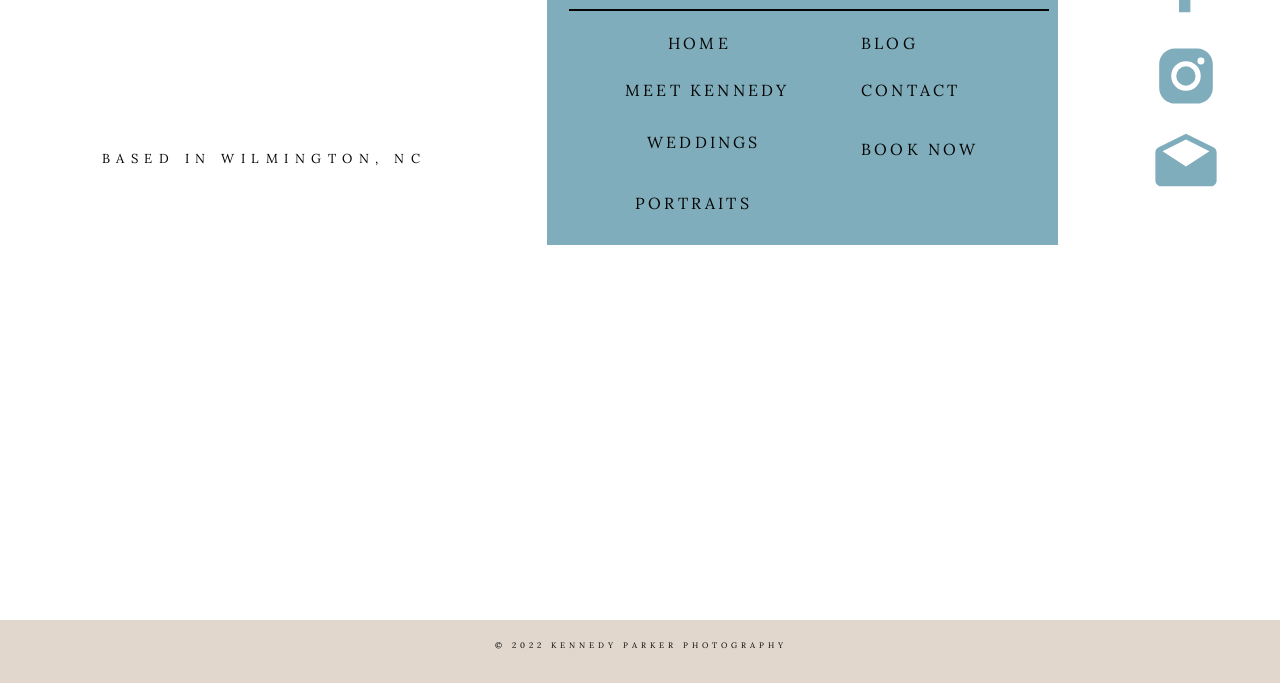Answer the question with a single word or phrase: 
Where is the photographer based?

Wilmington, NC